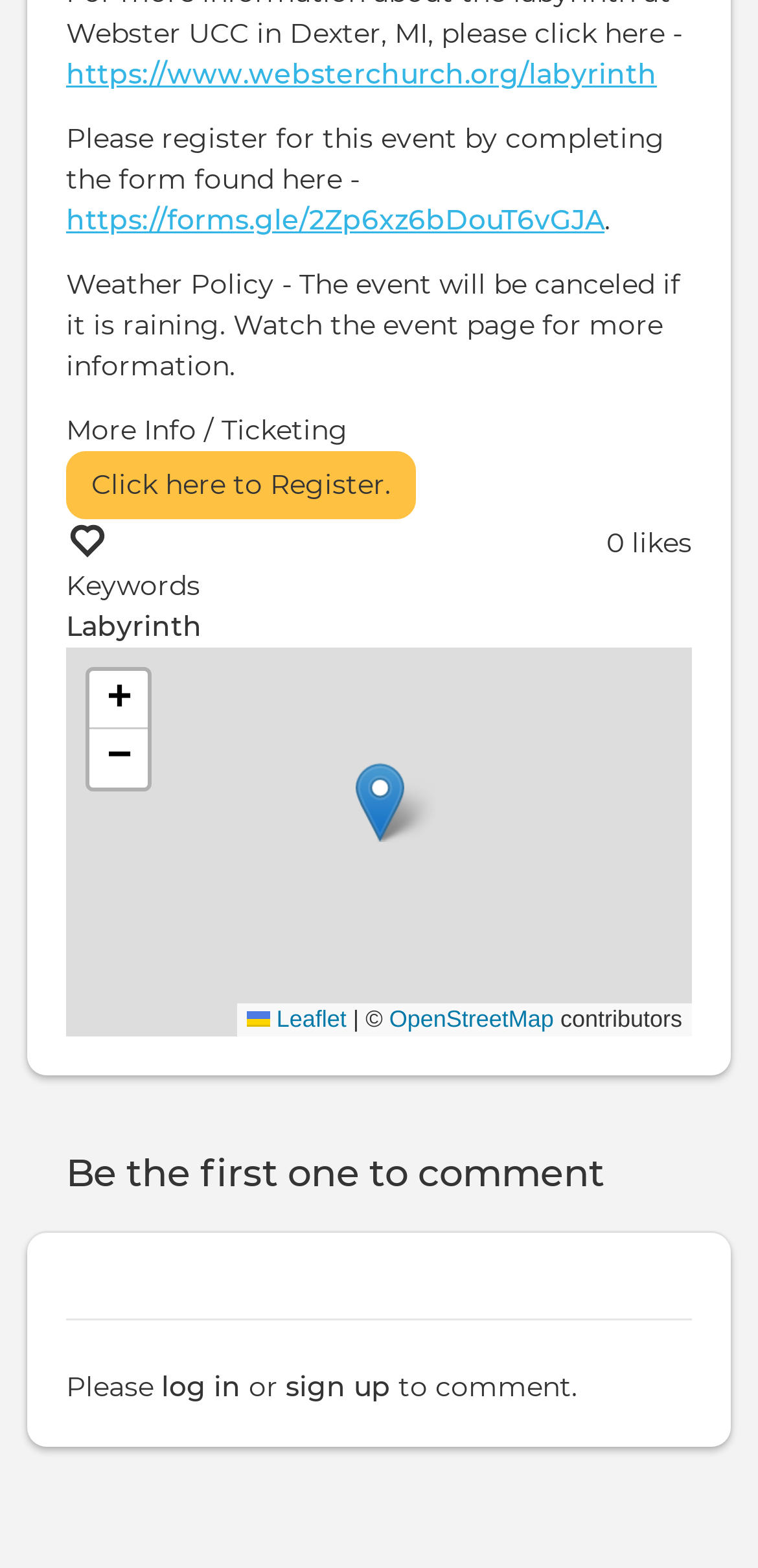Pinpoint the bounding box coordinates of the area that should be clicked to complete the following instruction: "Log in to comment". The coordinates must be given as four float numbers between 0 and 1, i.e., [left, top, right, bottom].

[0.213, 0.873, 0.318, 0.896]